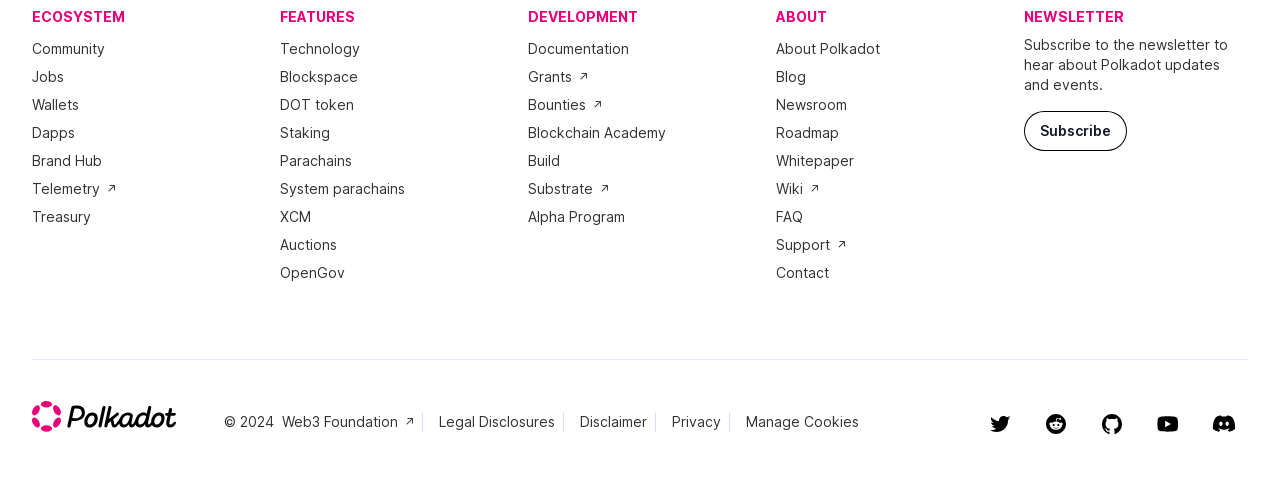How many links are there in the 'DEVELOPMENT' section?
Using the image, give a concise answer in the form of a single word or short phrase.

7